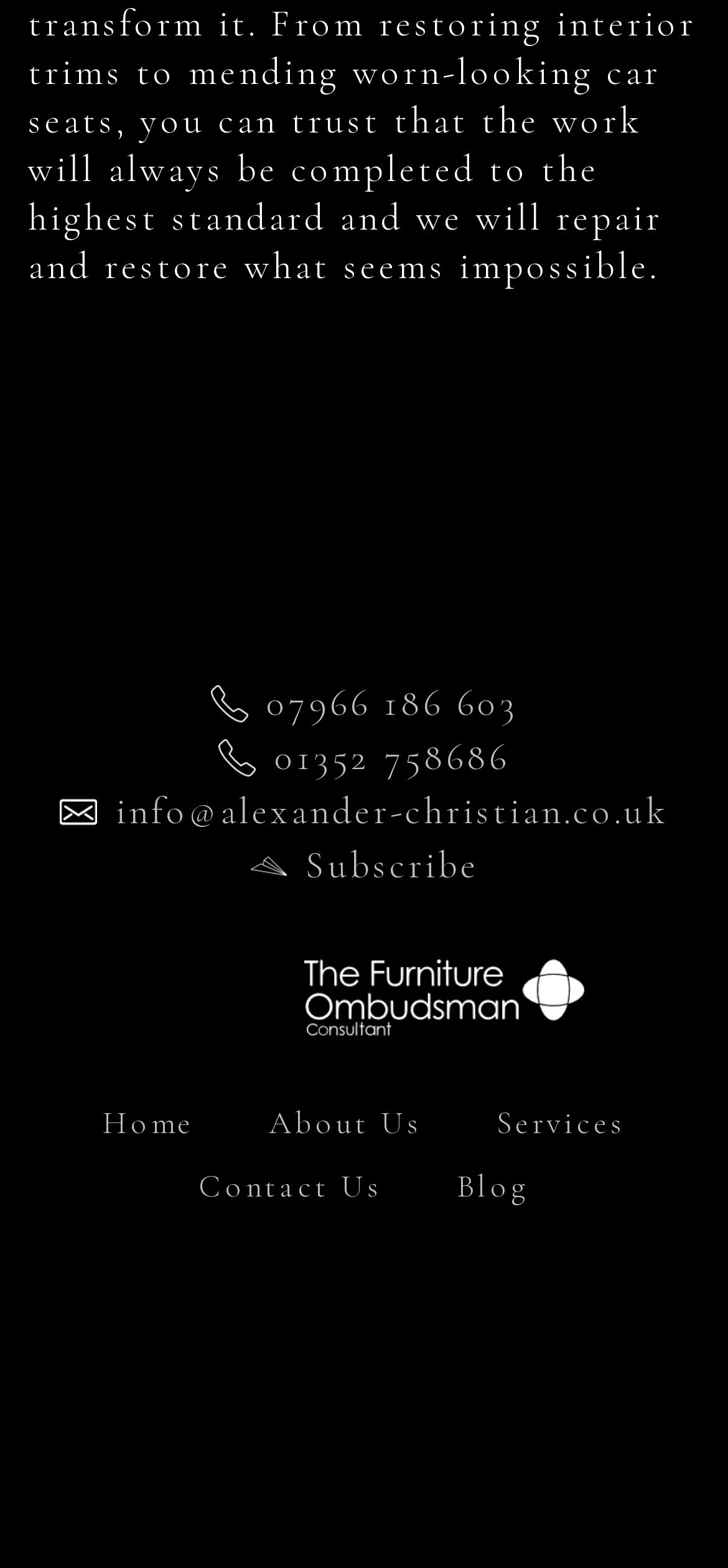Could you indicate the bounding box coordinates of the region to click in order to complete this instruction: "Subscribe to our Mailing List".

[0.082, 0.535, 0.918, 0.57]